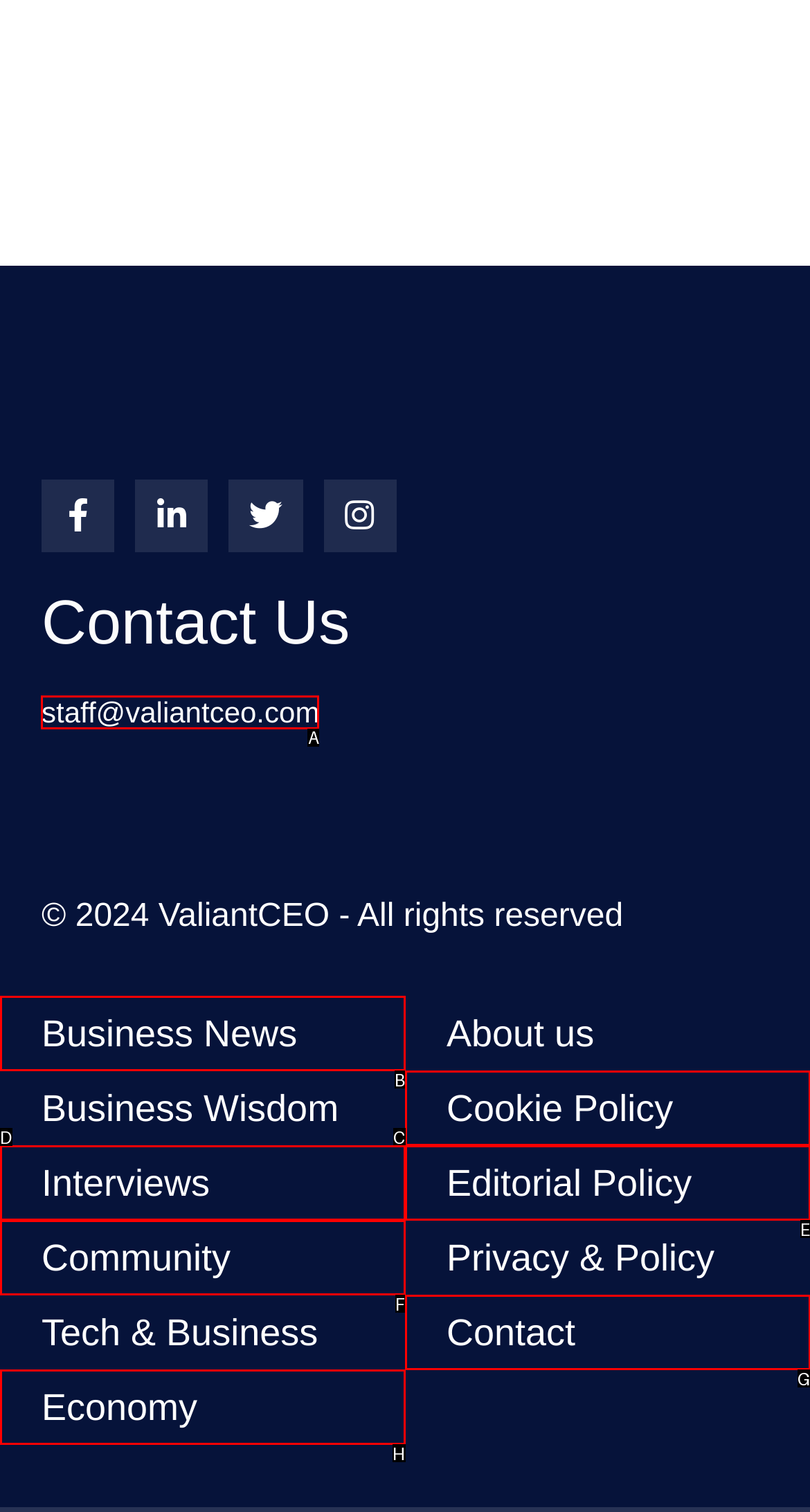Pick the option that should be clicked to perform the following task: Send an email to staff@valiantceo.com
Answer with the letter of the selected option from the available choices.

A